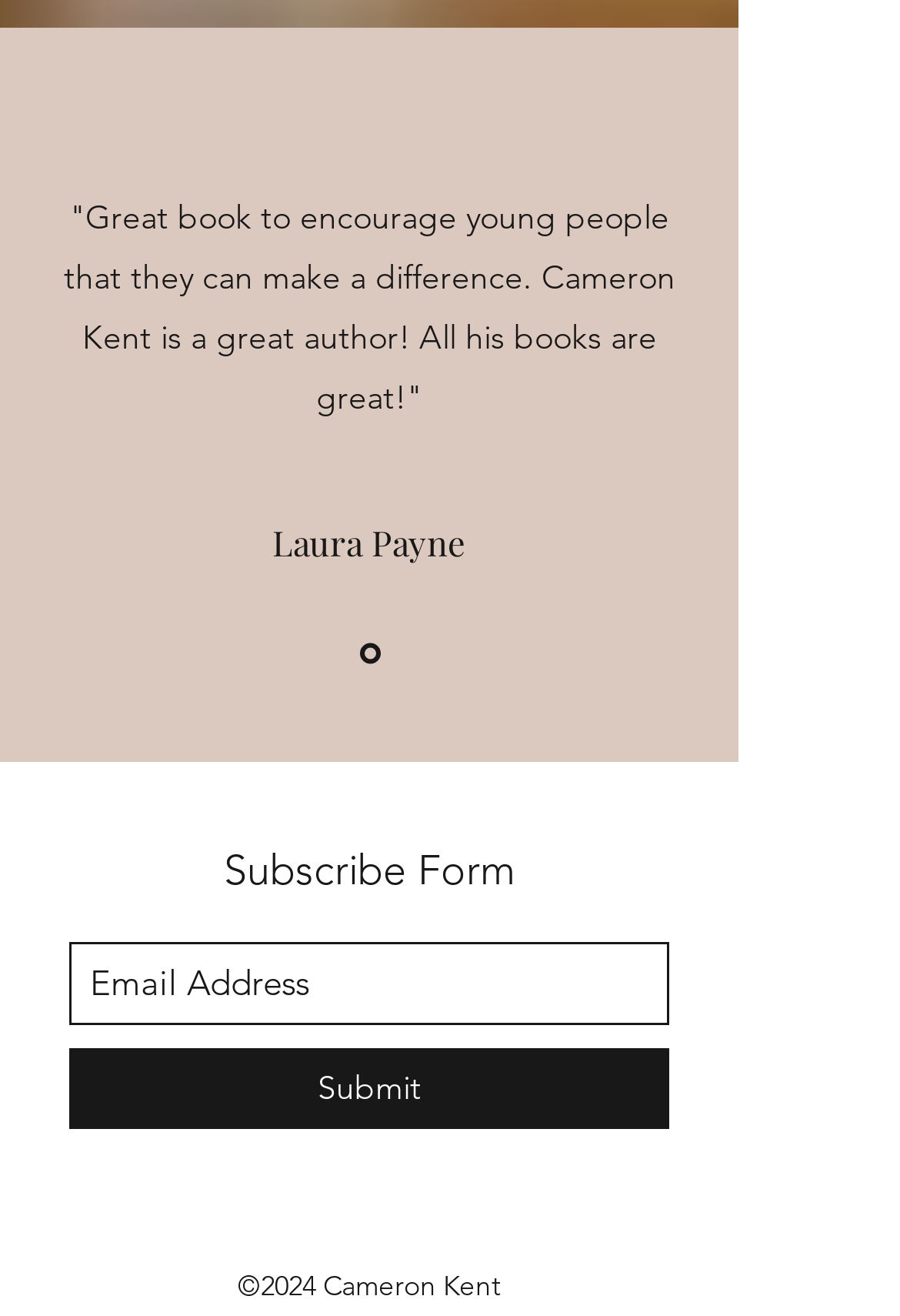Determine the bounding box coordinates for the HTML element described here: "aria-label="Email Address" name="email" placeholder="Email Address"".

[0.077, 0.715, 0.744, 0.778]